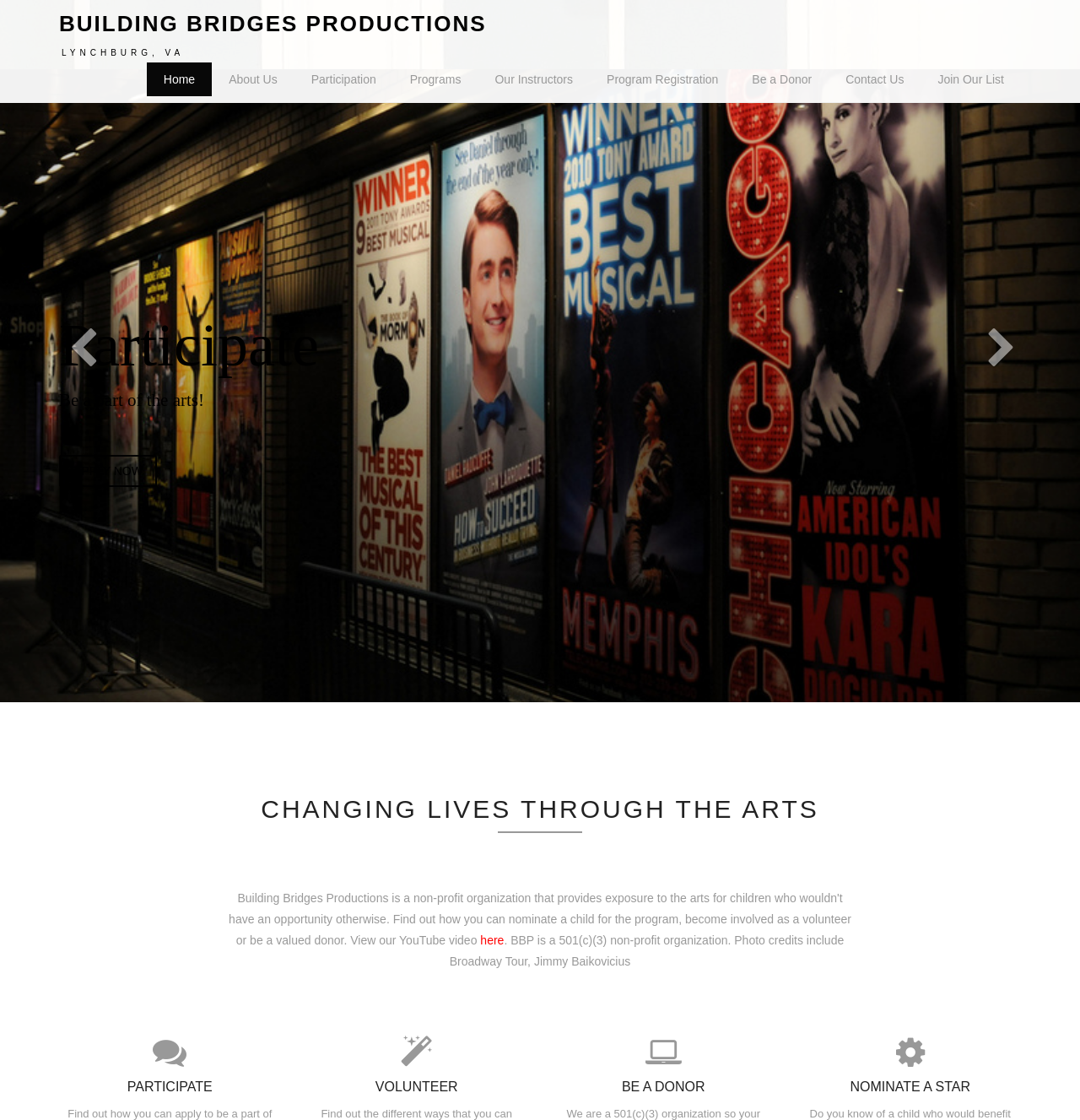Locate the bounding box coordinates of the area to click to fulfill this instruction: "Click on Home". The bounding box should be presented as four float numbers between 0 and 1, in the order [left, top, right, bottom].

[0.136, 0.056, 0.196, 0.086]